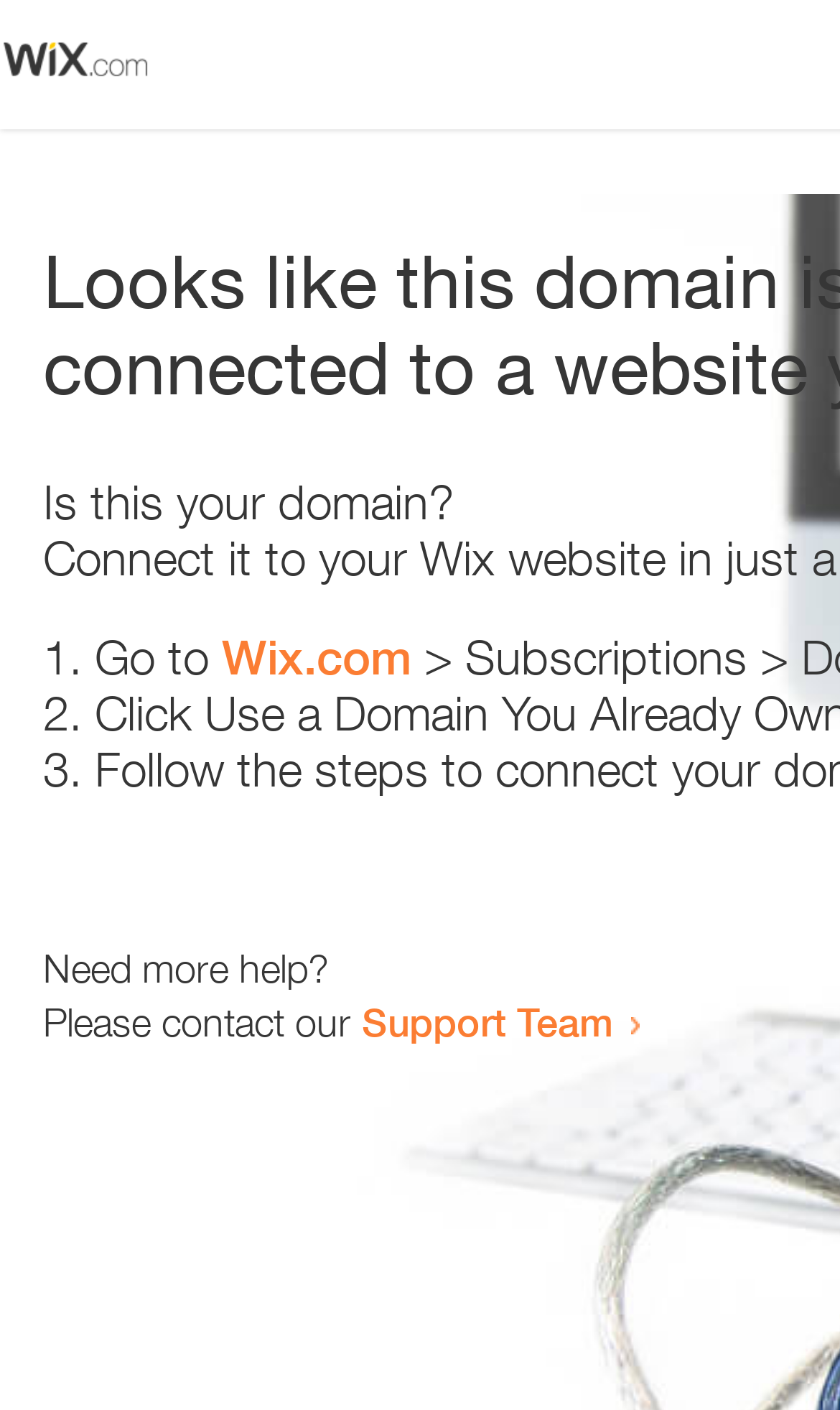Please locate and generate the primary heading on this webpage.

Looks like this domain isn't
connected to a website yet